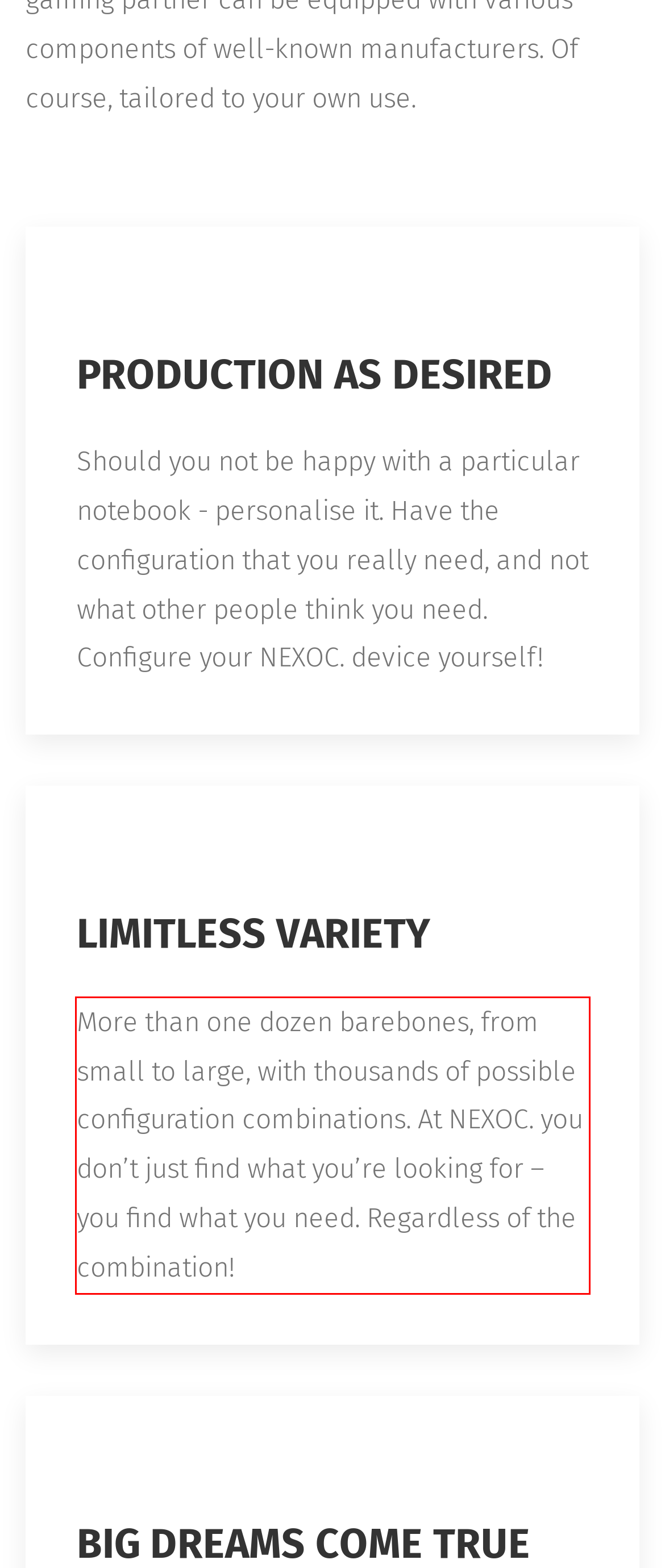In the screenshot of the webpage, find the red bounding box and perform OCR to obtain the text content restricted within this red bounding box.

More than one dozen barebones, from small to large, with thousands of possible configuration combinations. At NEXOC. you don’t just find what you’re looking for – you find what you need. Regardless of the combination!